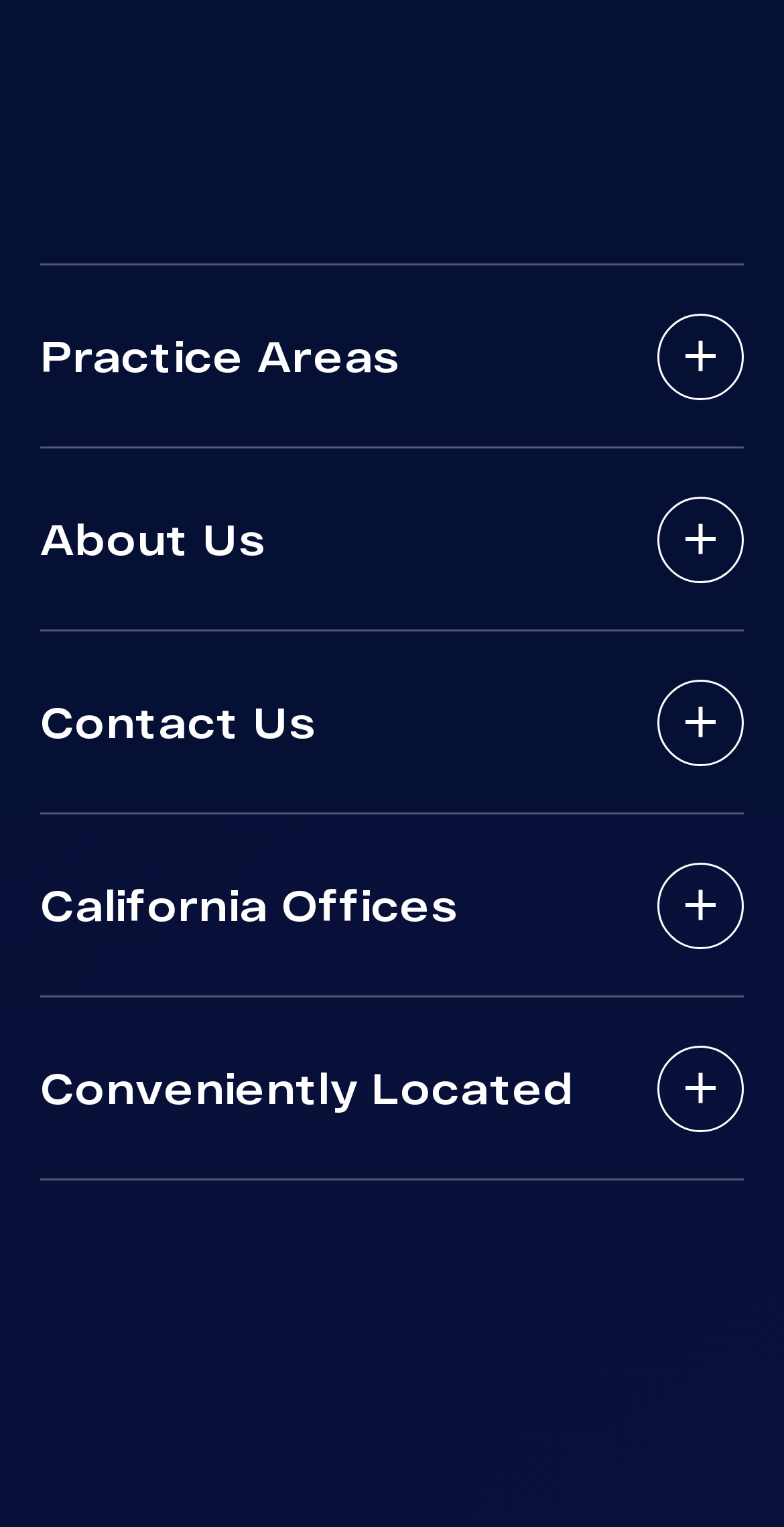Can you look at the image and give a comprehensive answer to the question:
How many offices are listed in California?

There are three offices listed in California, located in Los Angeles, Sacramento, and San Jose, with their respective addresses and phone numbers provided.